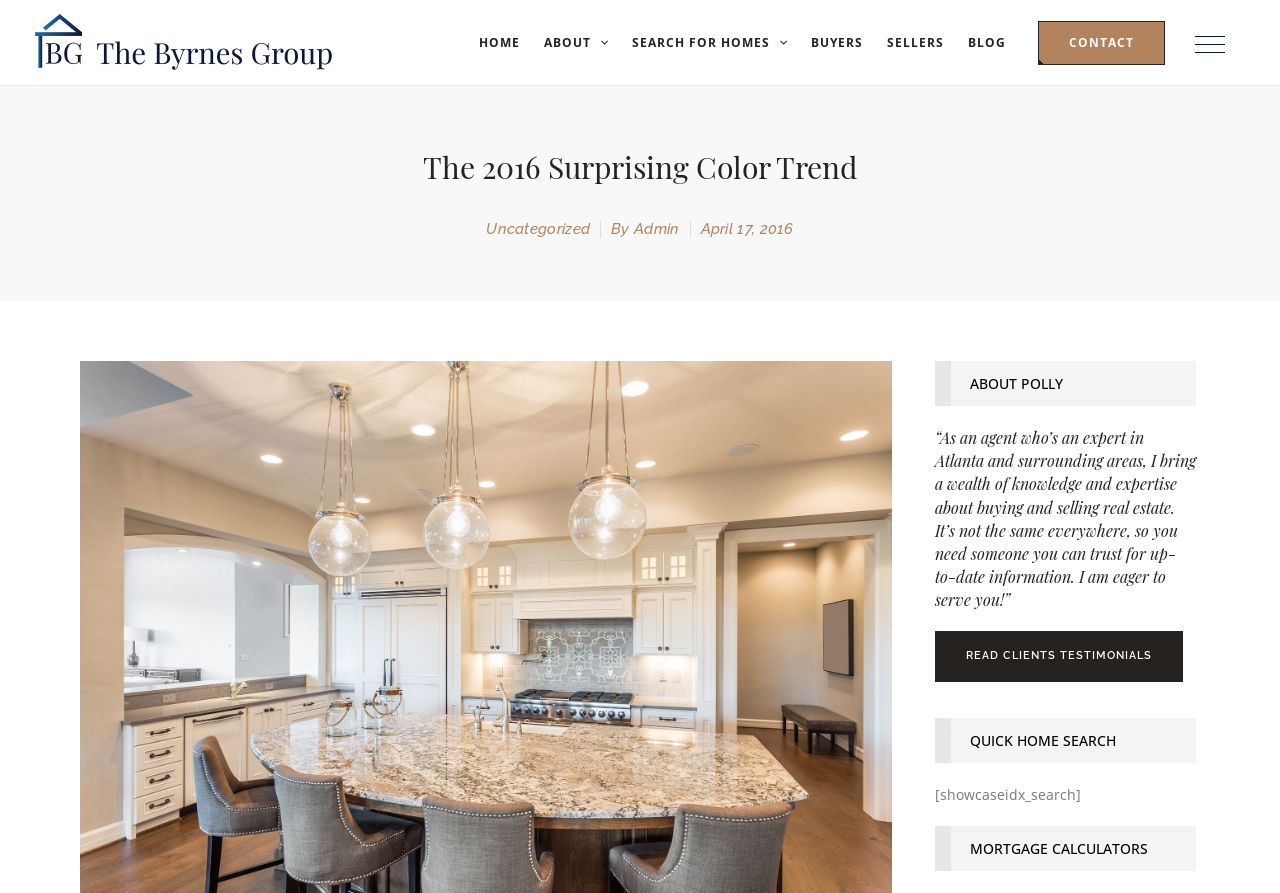Identify the bounding box coordinates necessary to click and complete the given instruction: "search for homes".

[0.484, 0.003, 0.624, 0.092]